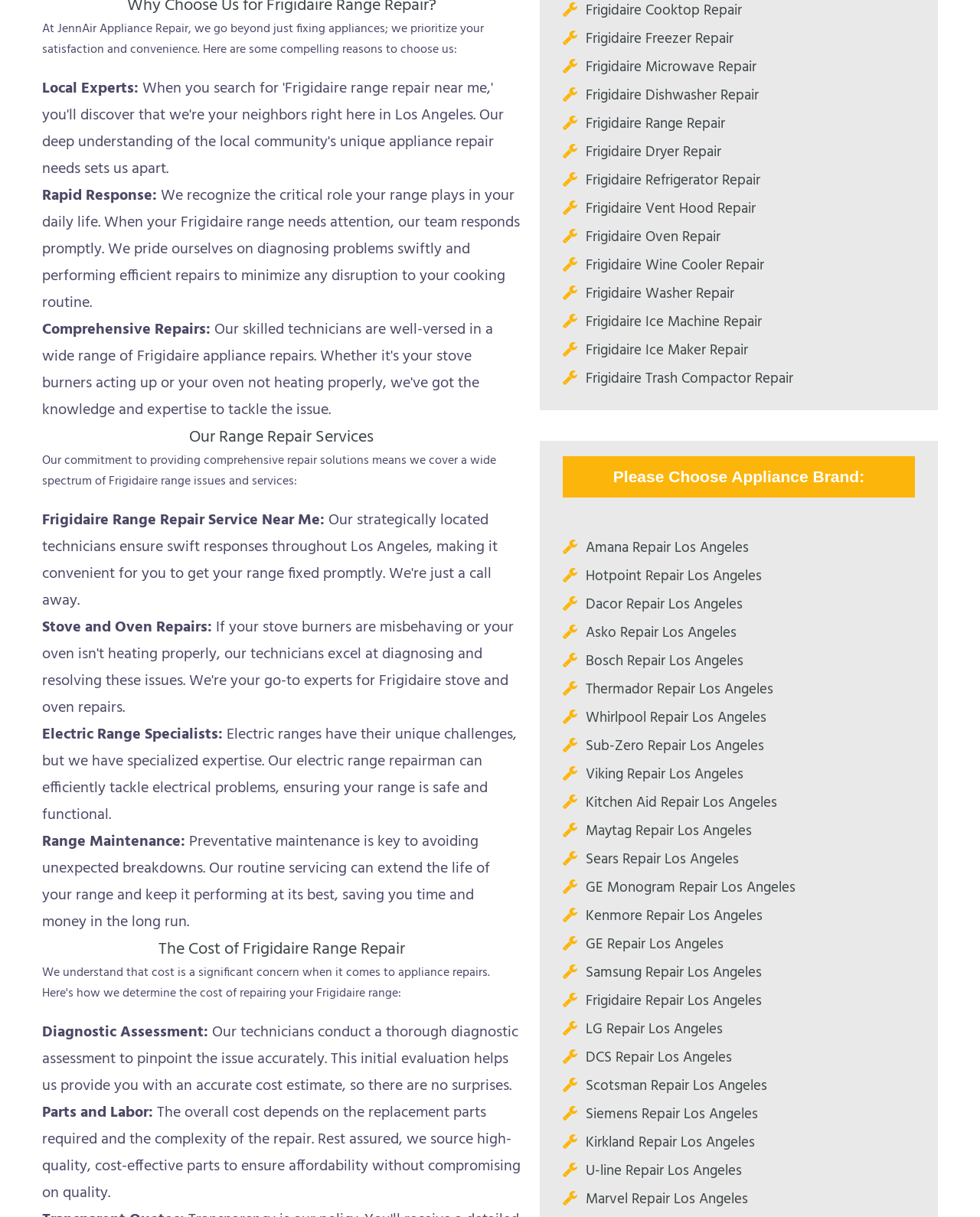Can you show the bounding box coordinates of the region to click on to complete the task described in the instruction: "Click on Frigidaire Range Repair link"?

[0.598, 0.092, 0.74, 0.111]